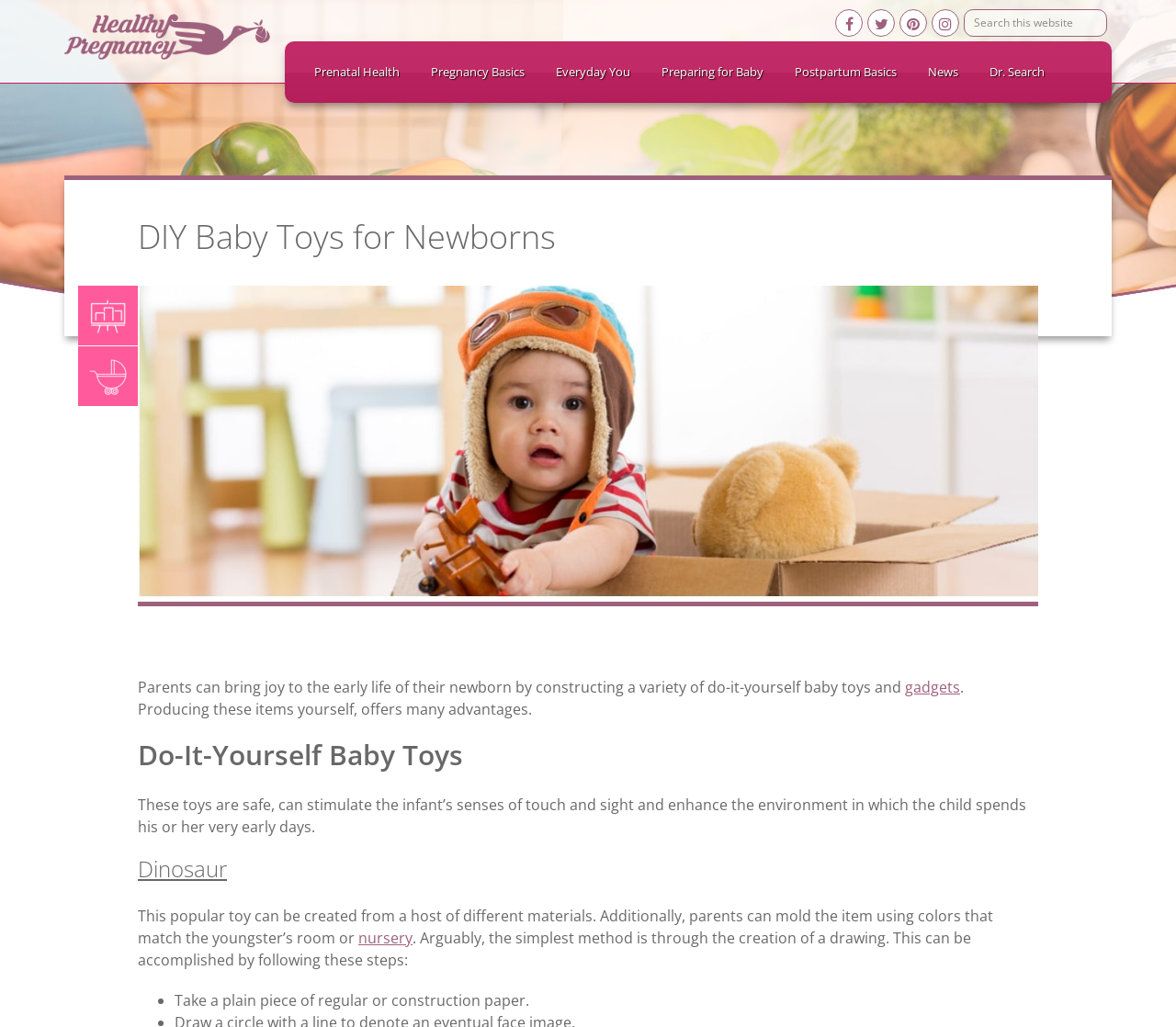What is the first step in creating a dinosaur toy through drawing?
Please respond to the question with a detailed and informative answer.

According to the webpage, the first step in creating a dinosaur toy through drawing is to take a plain piece of regular or construction paper, as mentioned in the list of steps provided.